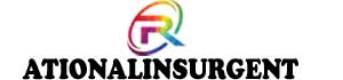Look at the image and give a detailed response to the following question: What is the color of the font used for the logo name?

According to the caption, the logo name 'Rationalinsurgent' is displayed in a bold, black font, which means the color of the font used is black.